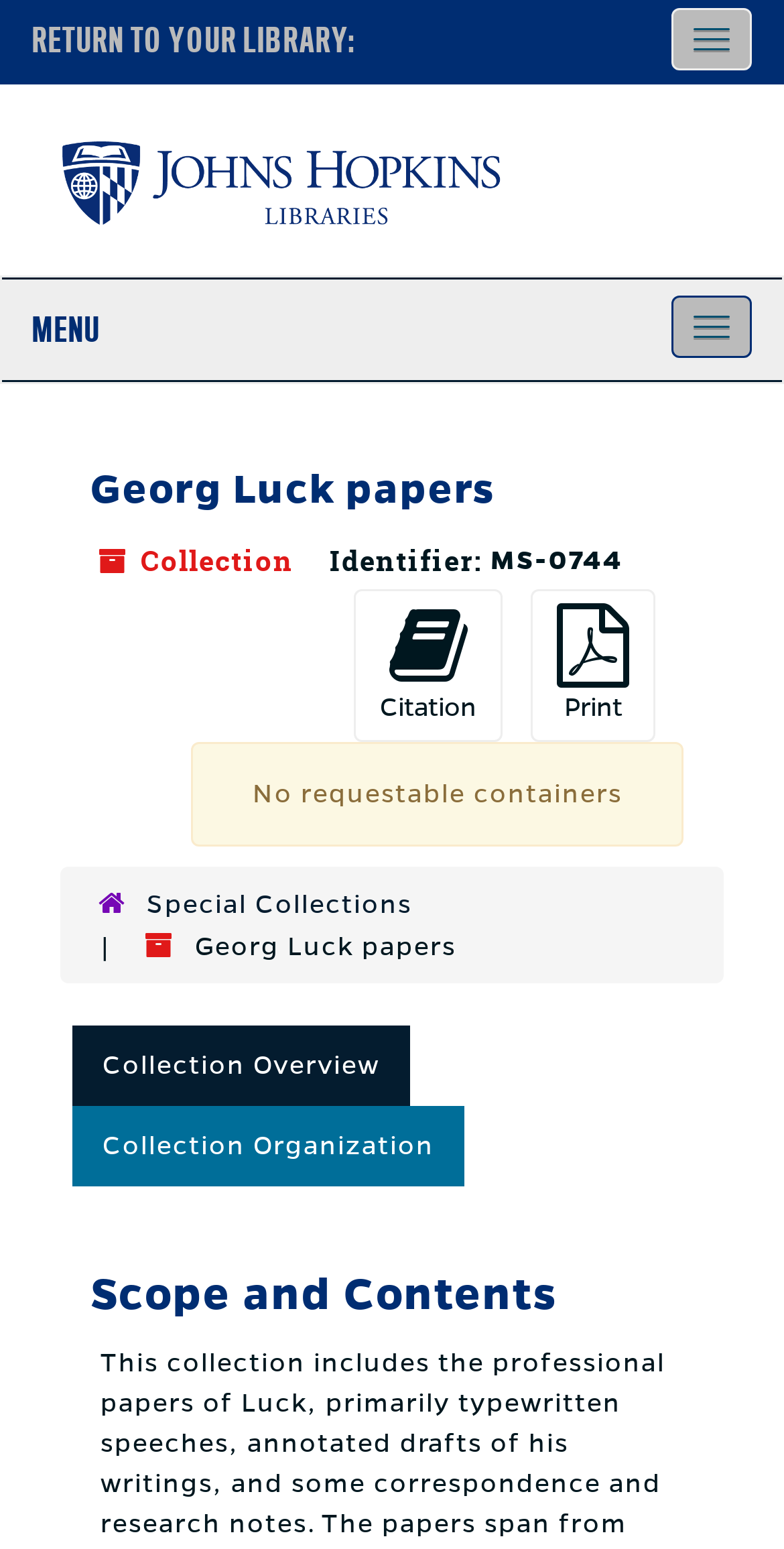Please answer the following question using a single word or phrase: What is the identifier of the collection?

MS-0744